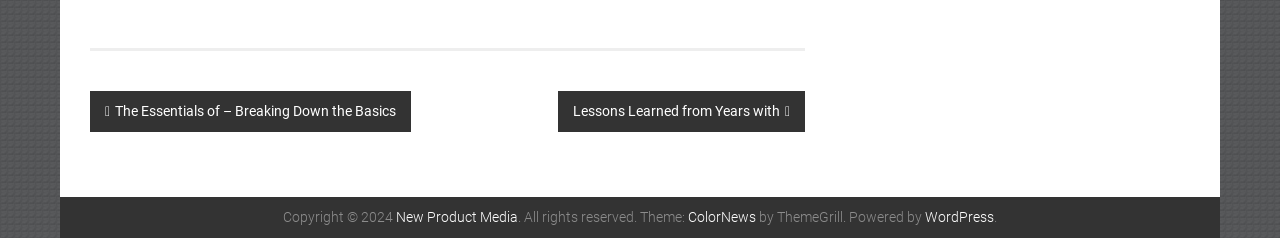With reference to the screenshot, provide a detailed response to the question below:
What is the purpose of the links at the top?

The links at the top, 'The Essentials of – Breaking Down the Basics' and 'Lessons Learned from Years with', are likely used for post navigation, allowing users to move to previous or next posts.